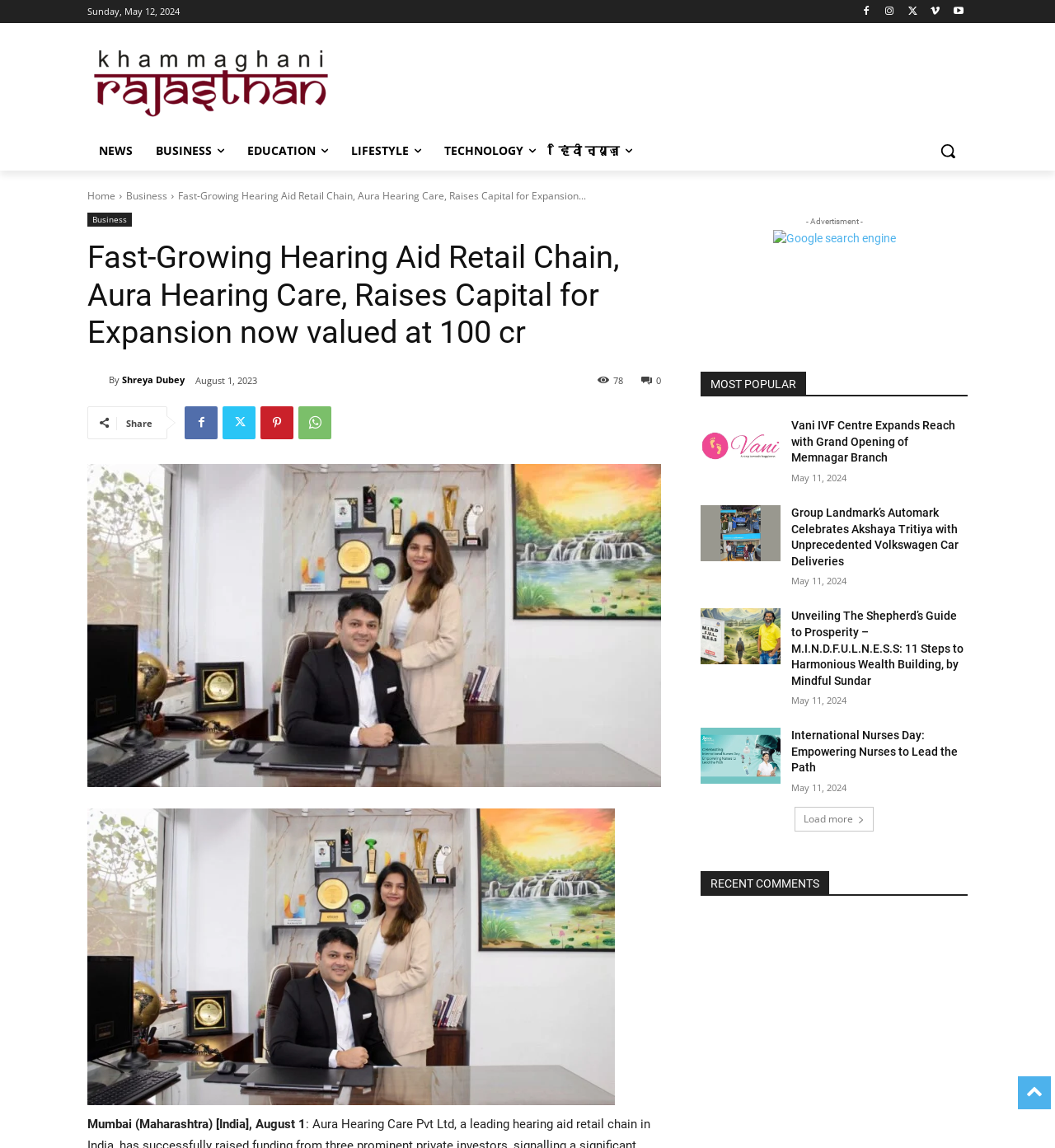Please identify the bounding box coordinates of the element's region that I should click in order to complete the following instruction: "Click on the 'Khamma Ghani Rajasthan - Rajasthan News' link". The bounding box coordinates consist of four float numbers between 0 and 1, i.e., [left, top, right, bottom].

[0.083, 0.04, 0.317, 0.108]